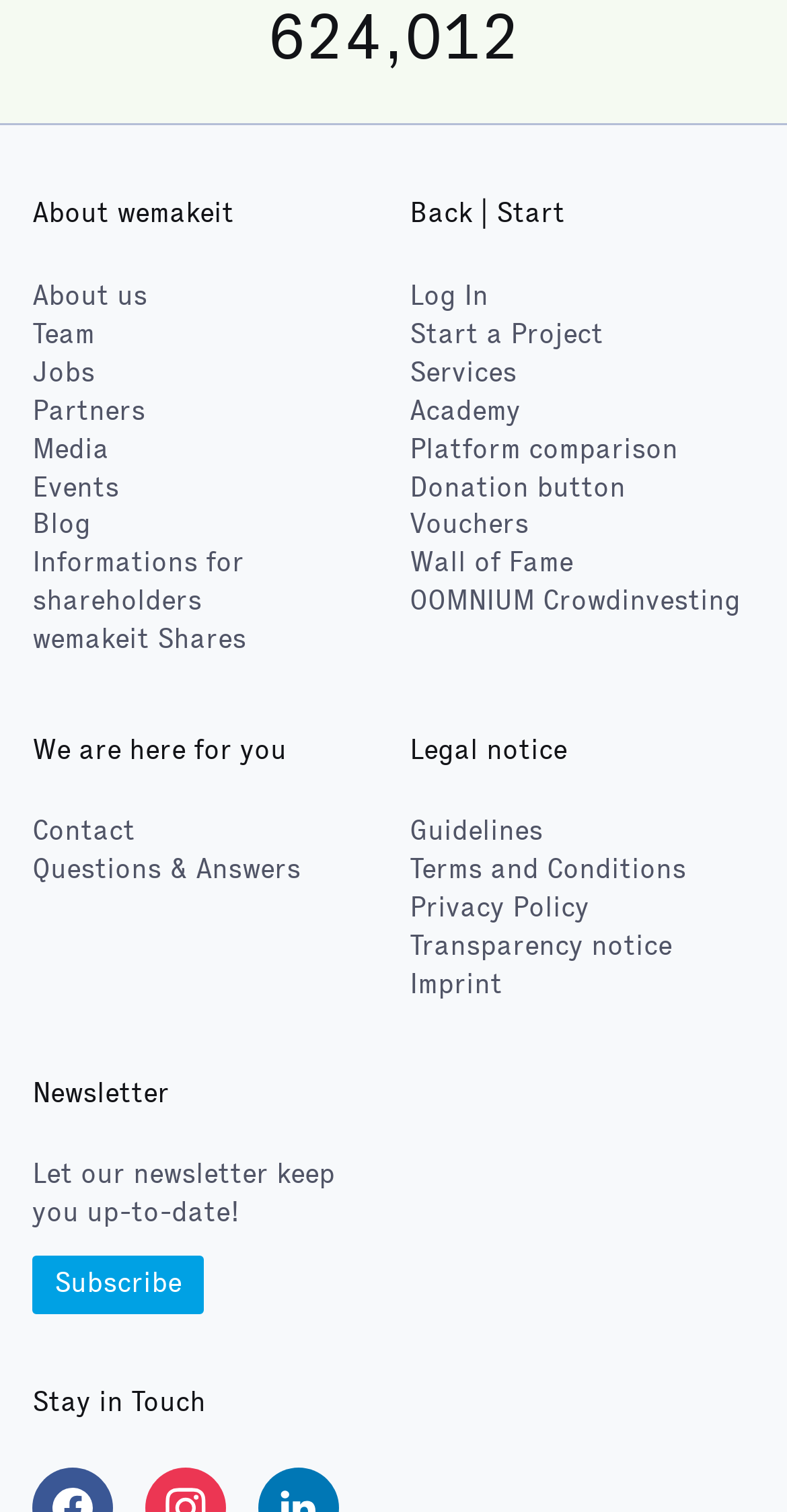Identify the bounding box coordinates of the area you need to click to perform the following instruction: "Click on About us".

[0.041, 0.184, 0.187, 0.206]